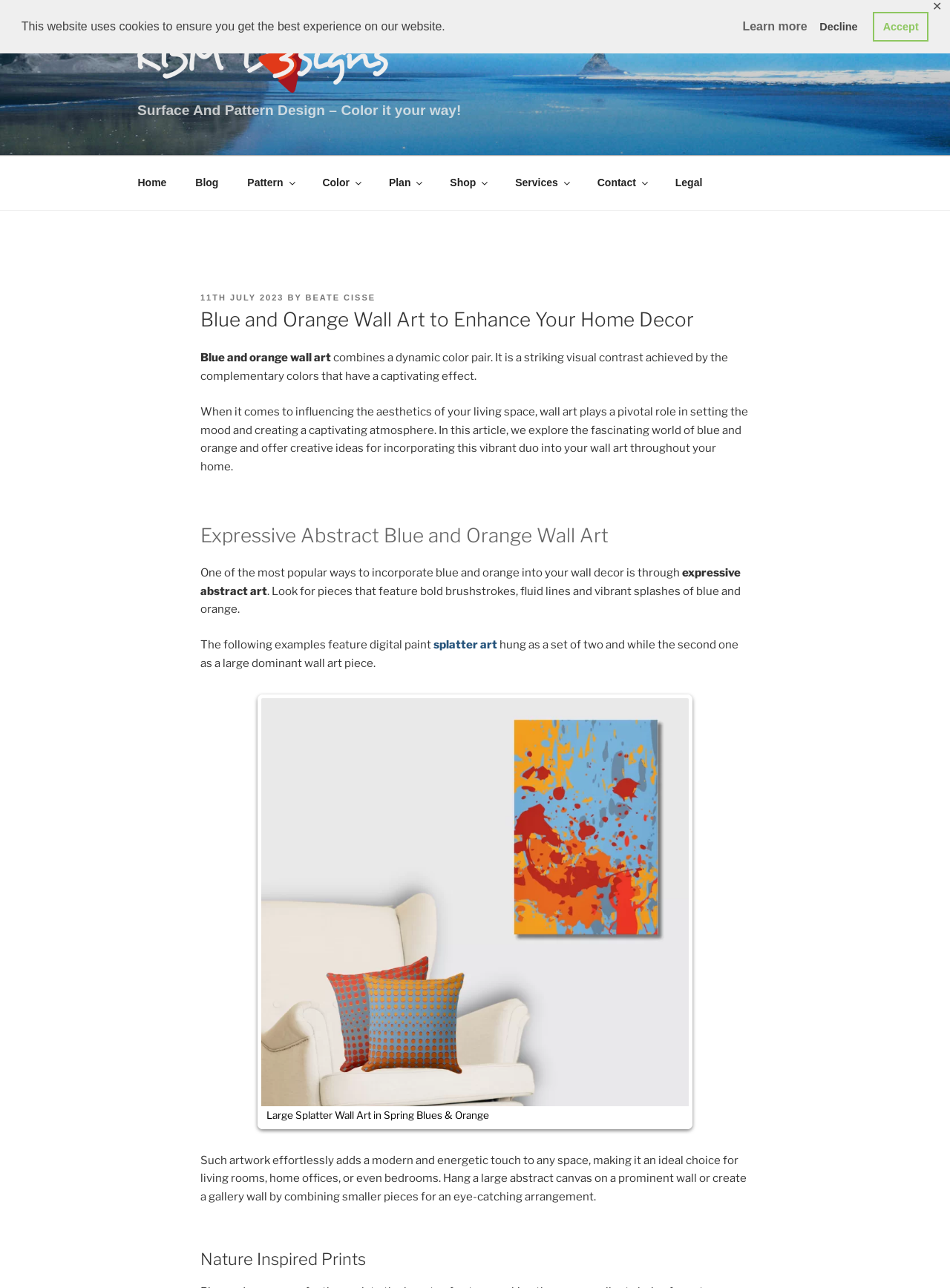Determine the main heading text of the webpage.

Blue and Orange Wall Art to Enhance Your Home Decor